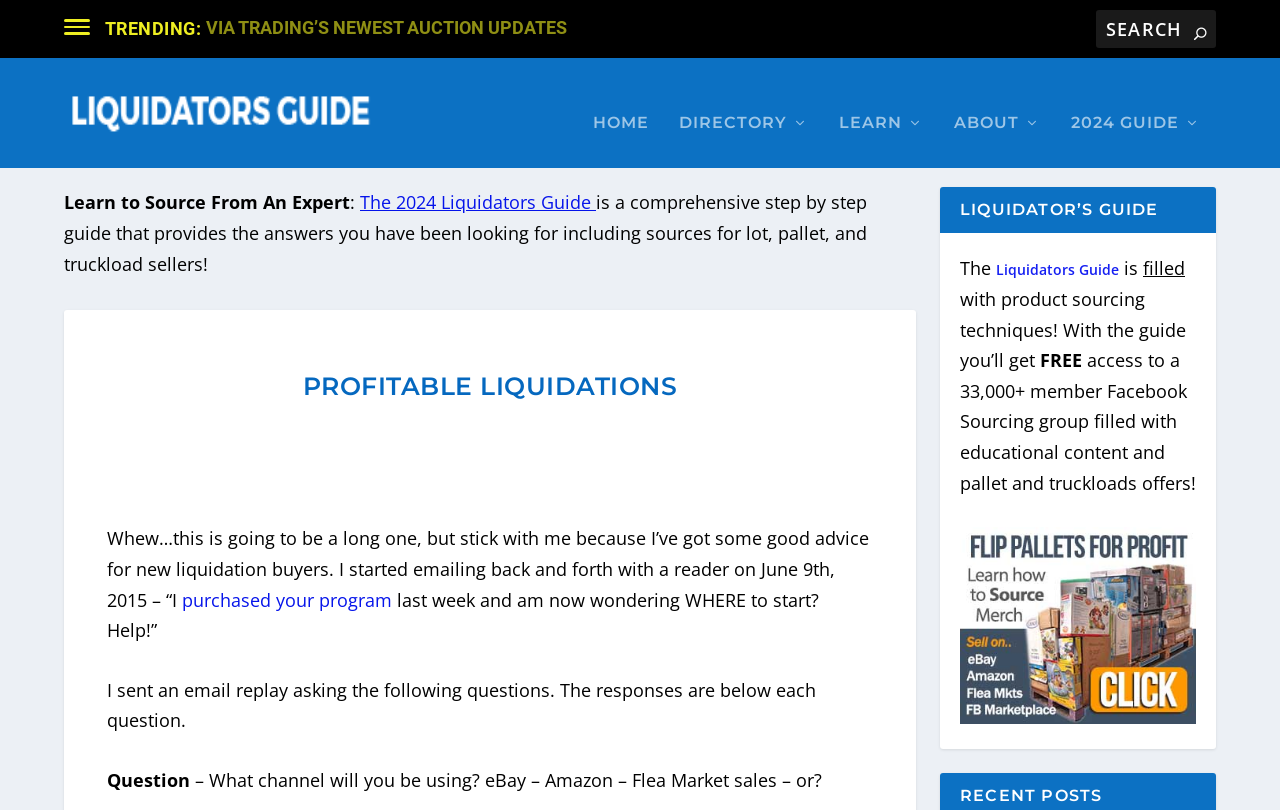What type of content is available in the DIRECTORY section?
Please provide a comprehensive and detailed answer to the question.

The DIRECTORY section is mentioned on the webpage, but it doesn't provide specific information about what type of content is available in that section. It's likely that it contains a list of resources or links related to liquidations, but the exact content is not specified.